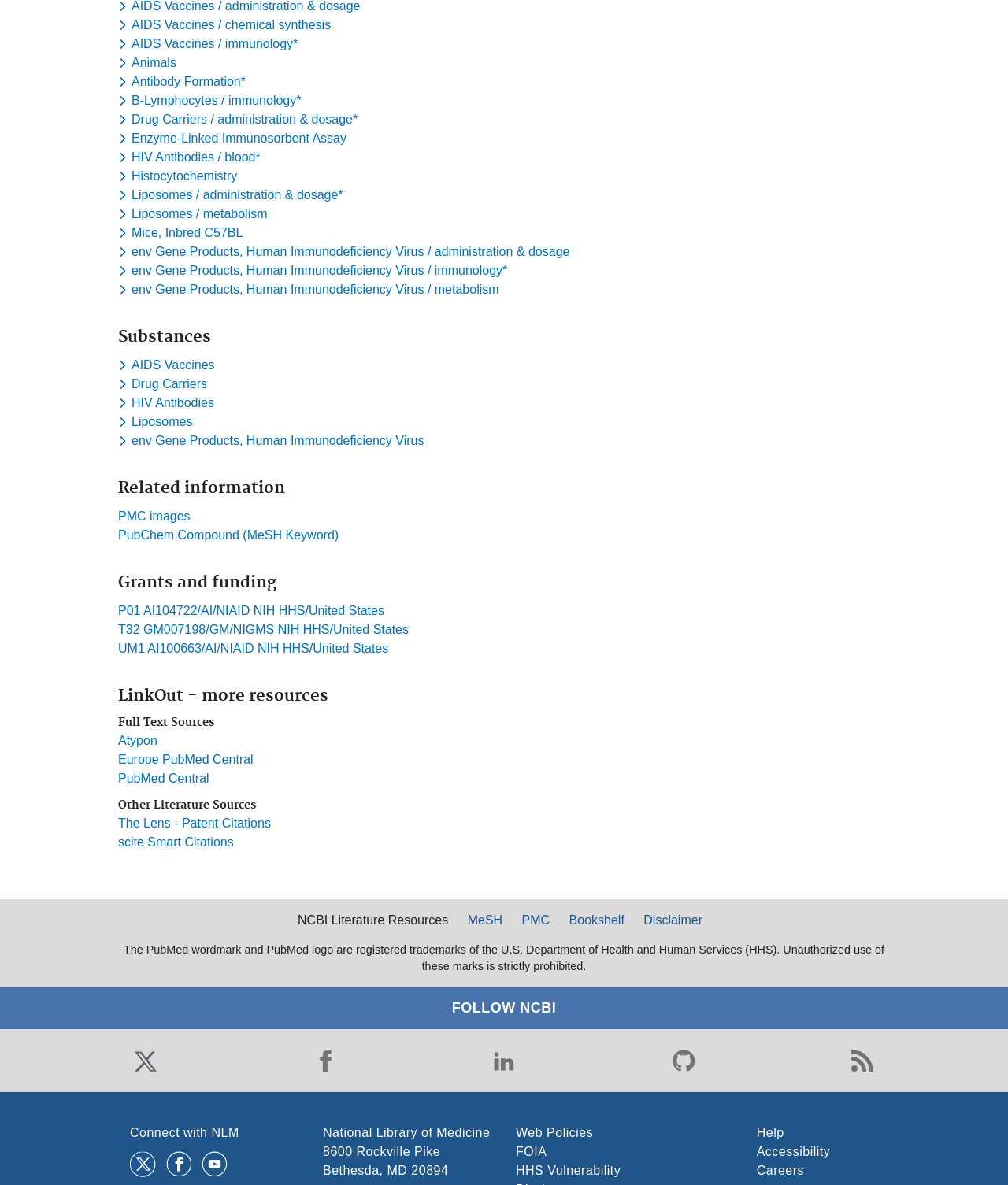Using the image as a reference, answer the following question in as much detail as possible:
What is the last link in the 'LinkOut - more resources' section?

I looked at the 'LinkOut - more resources' section and found the links 'Atypon', 'Europe PubMed Central', and 'PubMed Central'. The last one is 'PubMed Central'.